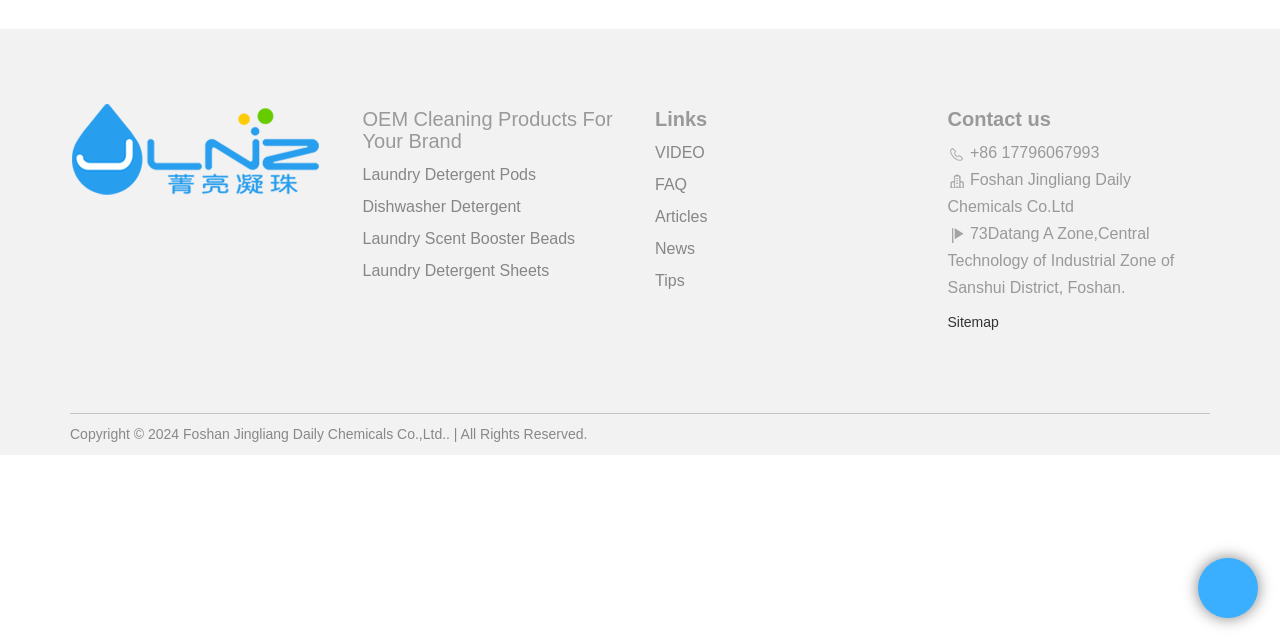Extract the bounding box coordinates for the described element: "Laundry Detergent Sheets". The coordinates should be represented as four float numbers between 0 and 1: [left, top, right, bottom].

[0.283, 0.409, 0.429, 0.436]